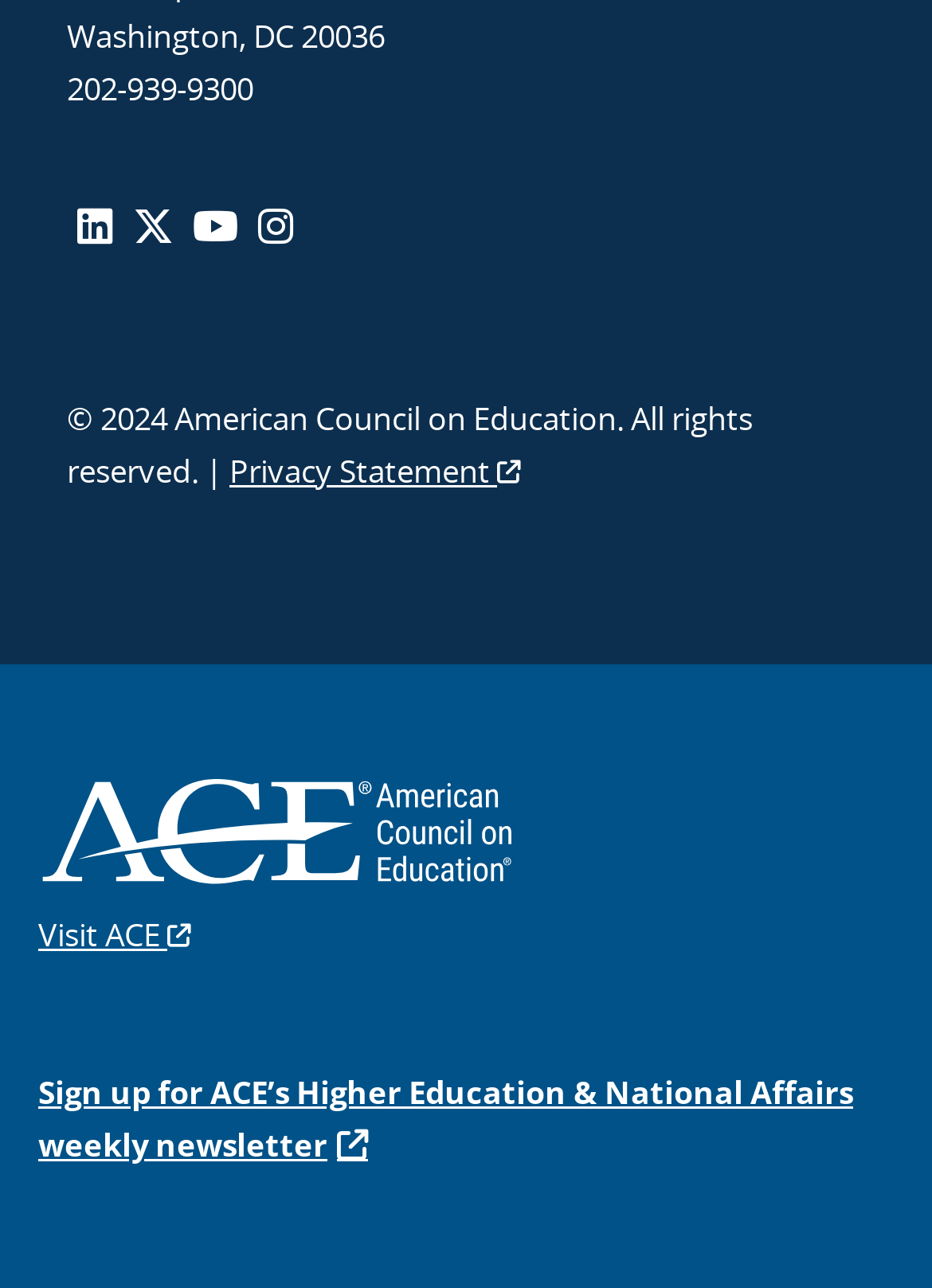What is the address of the organization?
Refer to the screenshot and answer in one word or phrase.

Washington, DC 20036